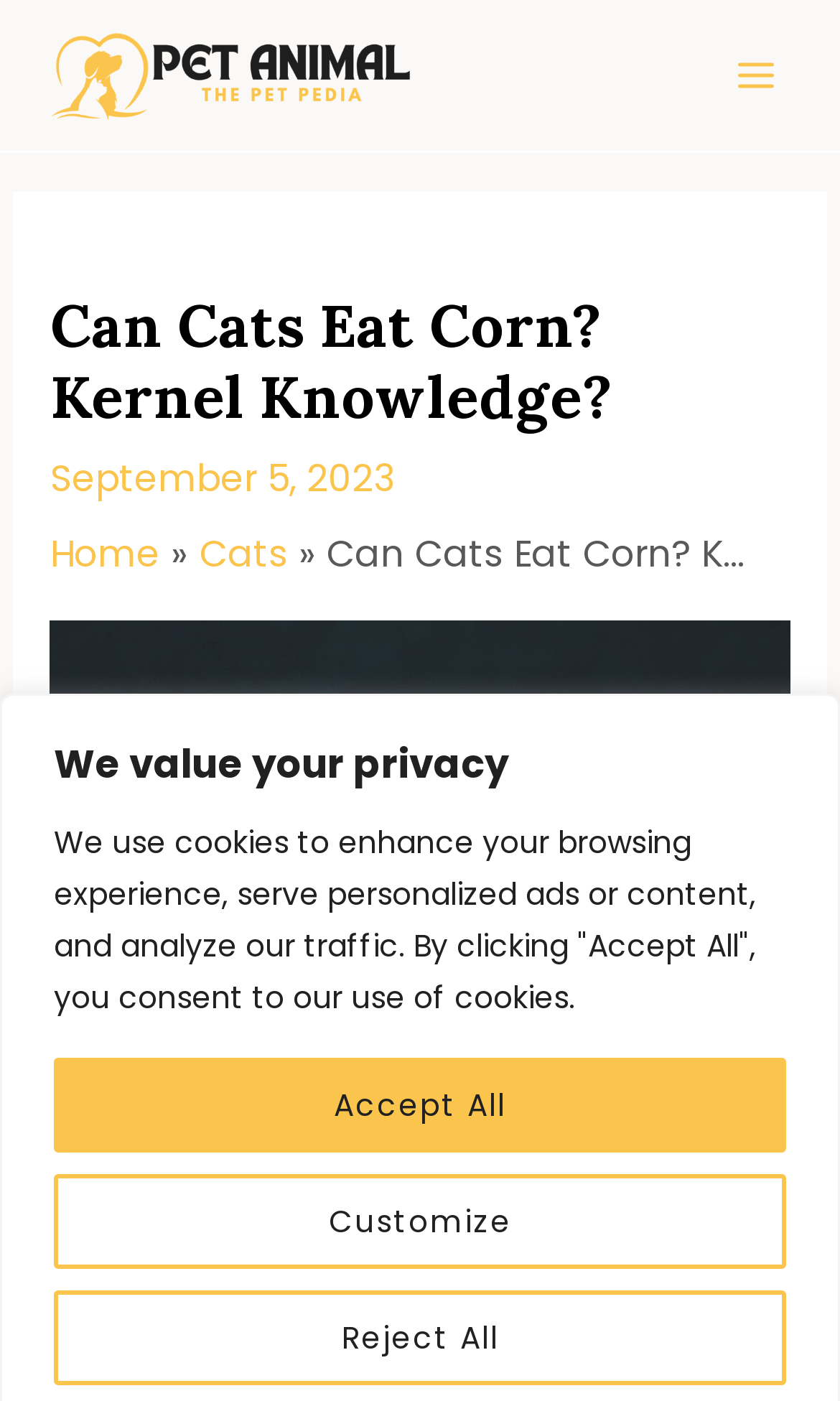Identify the bounding box of the UI element described as follows: "Home". Provide the coordinates as four float numbers in the range of 0 to 1 [left, top, right, bottom].

[0.06, 0.377, 0.191, 0.414]